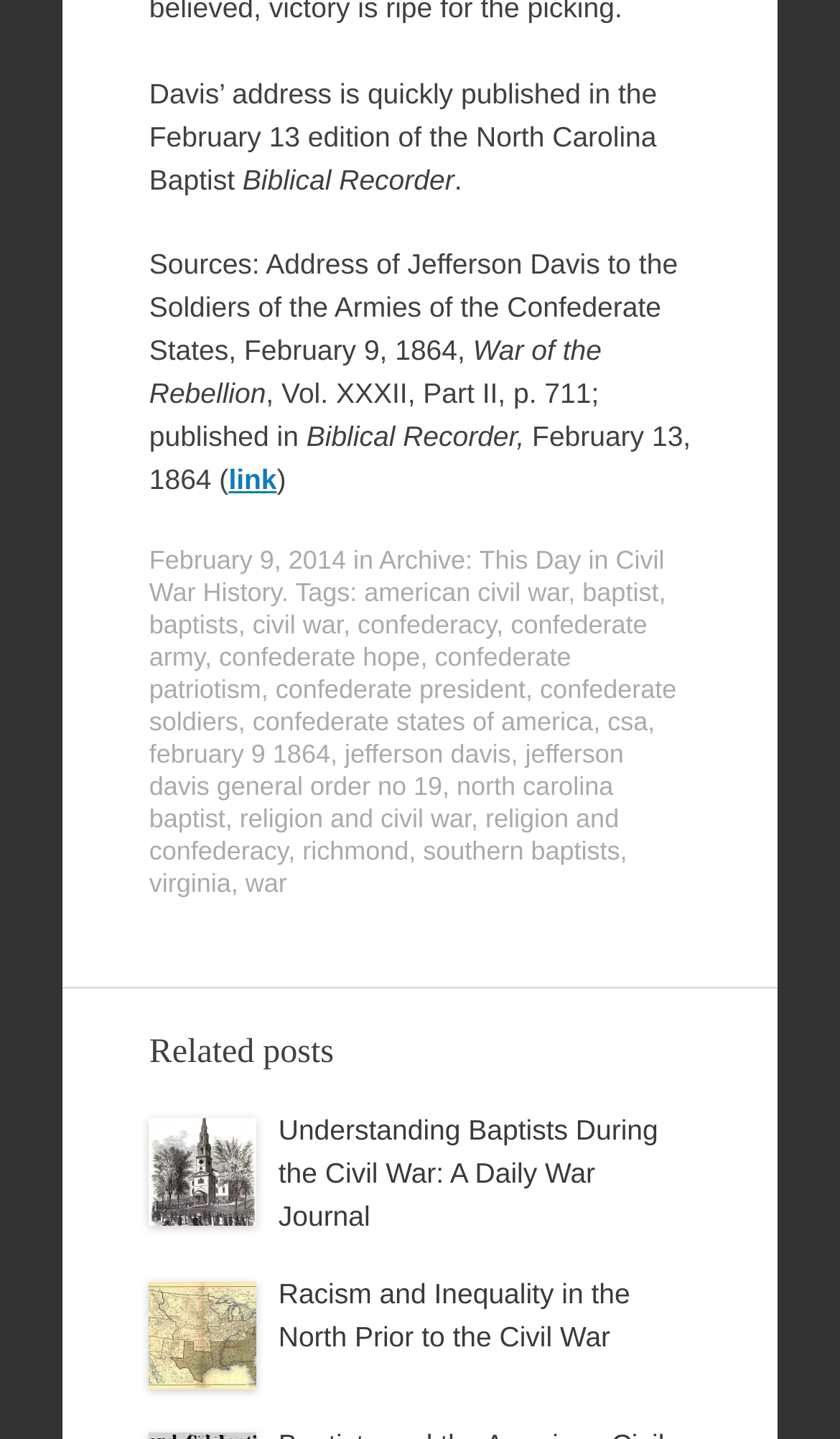Locate the bounding box coordinates of the clickable region necessary to complete the following instruction: "View the Civil War States Map". Provide the coordinates in the format of four float numbers between 0 and 1, i.e., [left, top, right, bottom].

[0.178, 0.89, 0.306, 0.965]